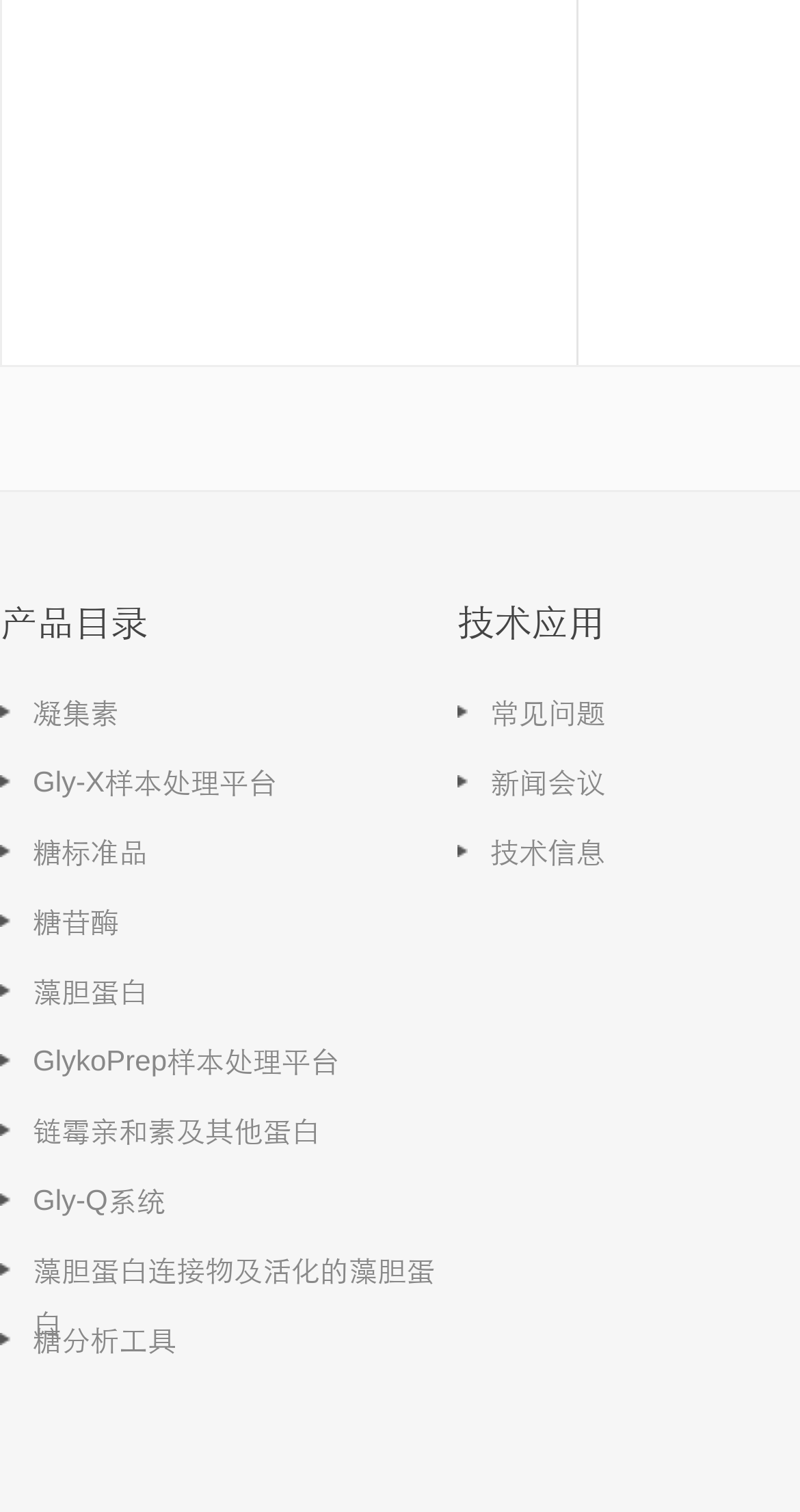Using the details in the image, give a detailed response to the question below:
How many links are there on the webpage?

There are 9 links on the webpage, which are '凝集素', 'Gly-X样本处理平台', '糖标准品', '糖苷酶', '藻胆蛋白', 'GlykoPrep样本处理平台', '链霉亲和素及其他蛋白', 'Gly-Q系统', and '藻胆蛋白连接物及活化的藻胆蛋白'.